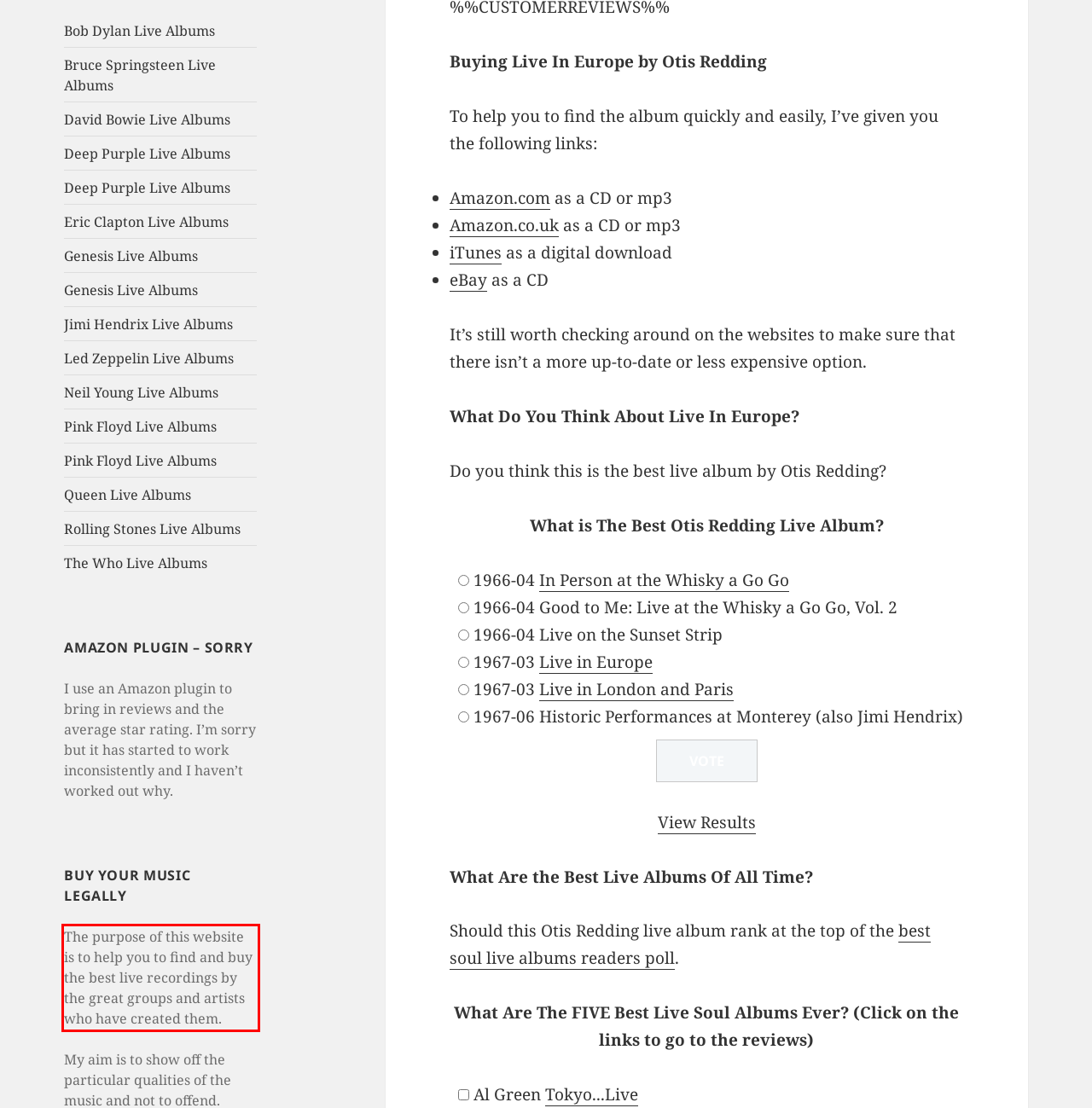View the screenshot of the webpage and identify the UI element surrounded by a red bounding box. Extract the text contained within this red bounding box.

The purpose of this website is to help you to find and buy the best live recordings by the great groups and artists who have created them.